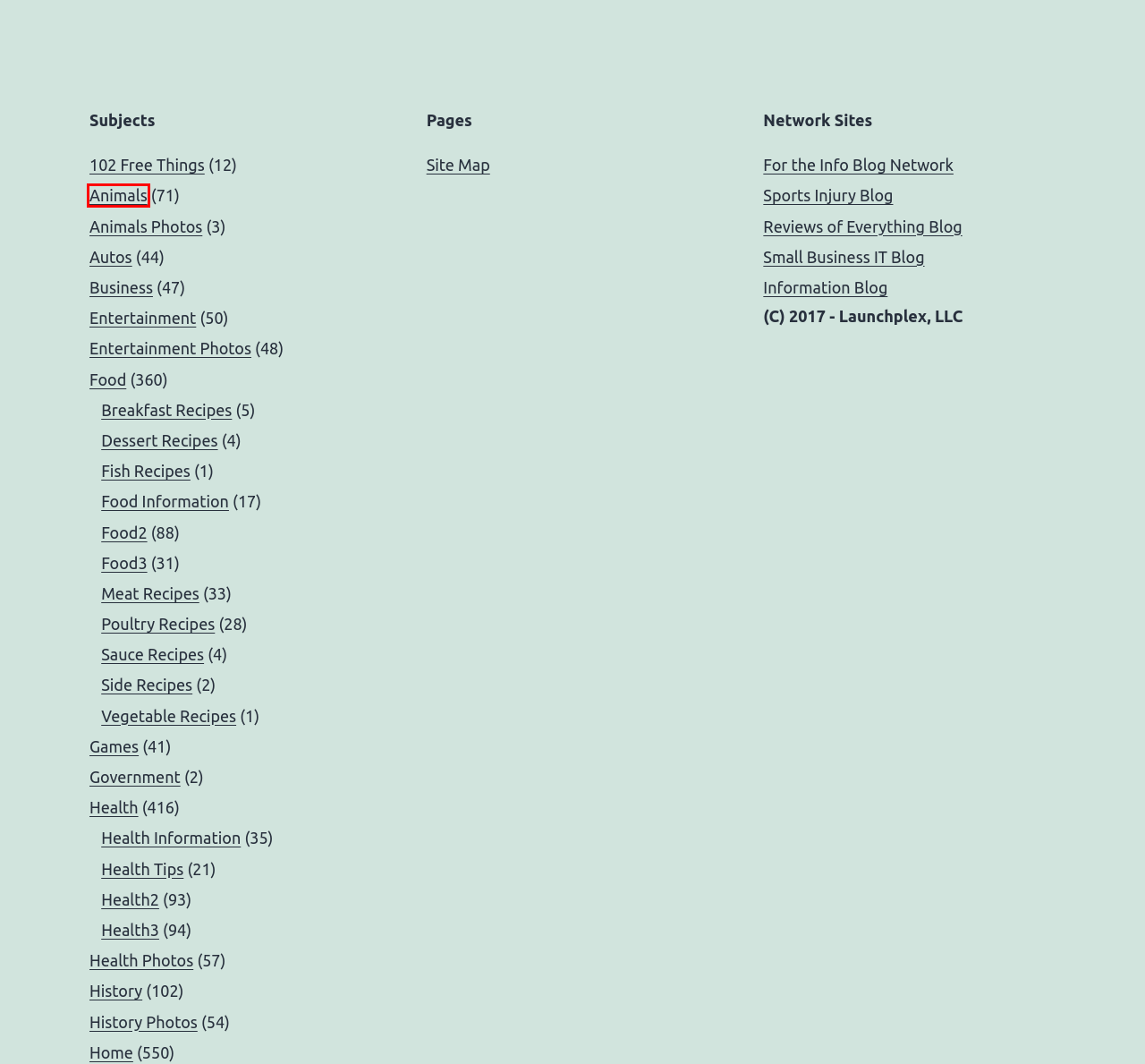Review the screenshot of a webpage which includes a red bounding box around an element. Select the description that best fits the new webpage once the element in the bounding box is clicked. Here are the candidates:
A. Autos – Information Blog
B. Entertainment – Information Blog
C. Home – Information Blog
D. Food Information – Information Blog
E. Health Photos – Information Blog
F. Entertainment Photos – Information Blog
G. Fine Reviews – Reviews of Everything Blog
H. Animals – Information Blog

H